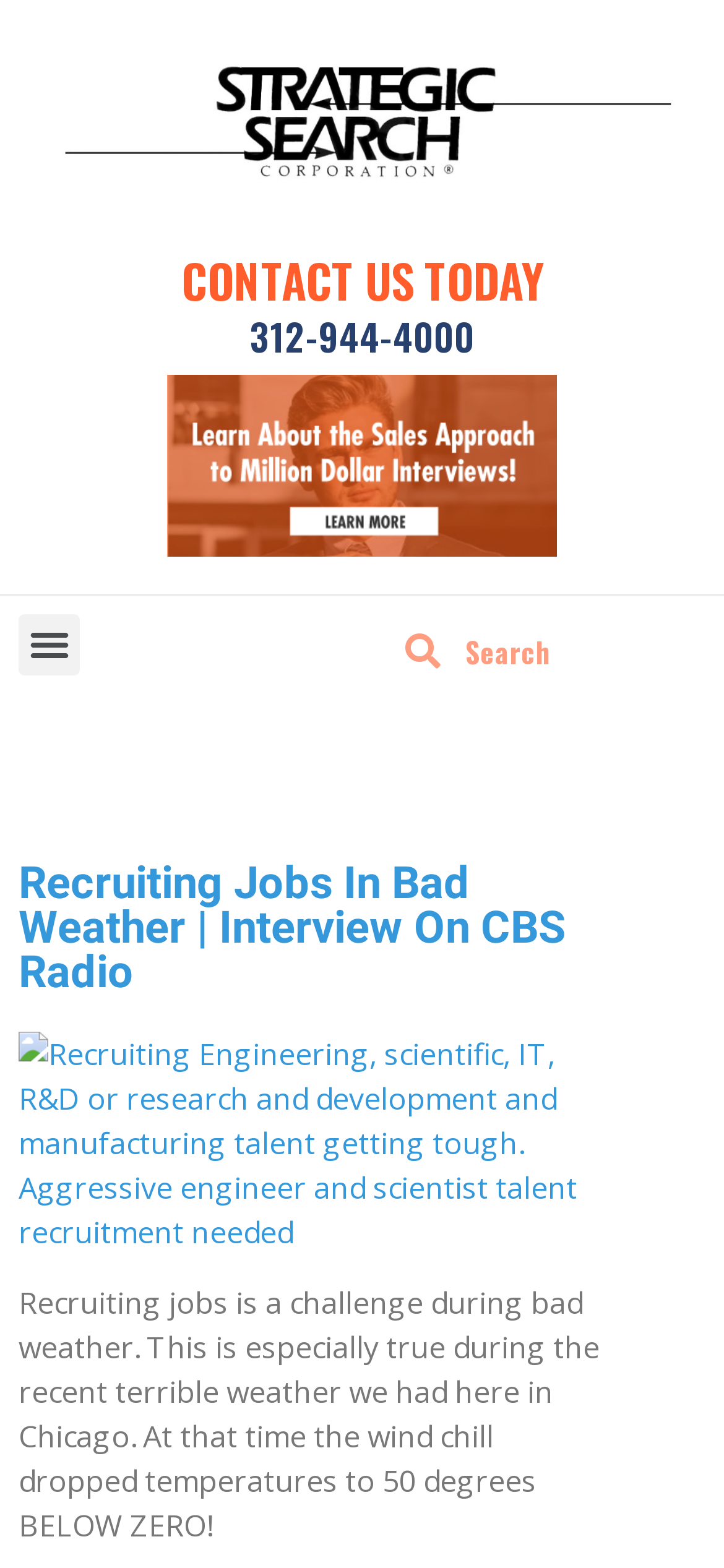Respond to the question with just a single word or phrase: 
What is the phone number to contact?

312-944-4000